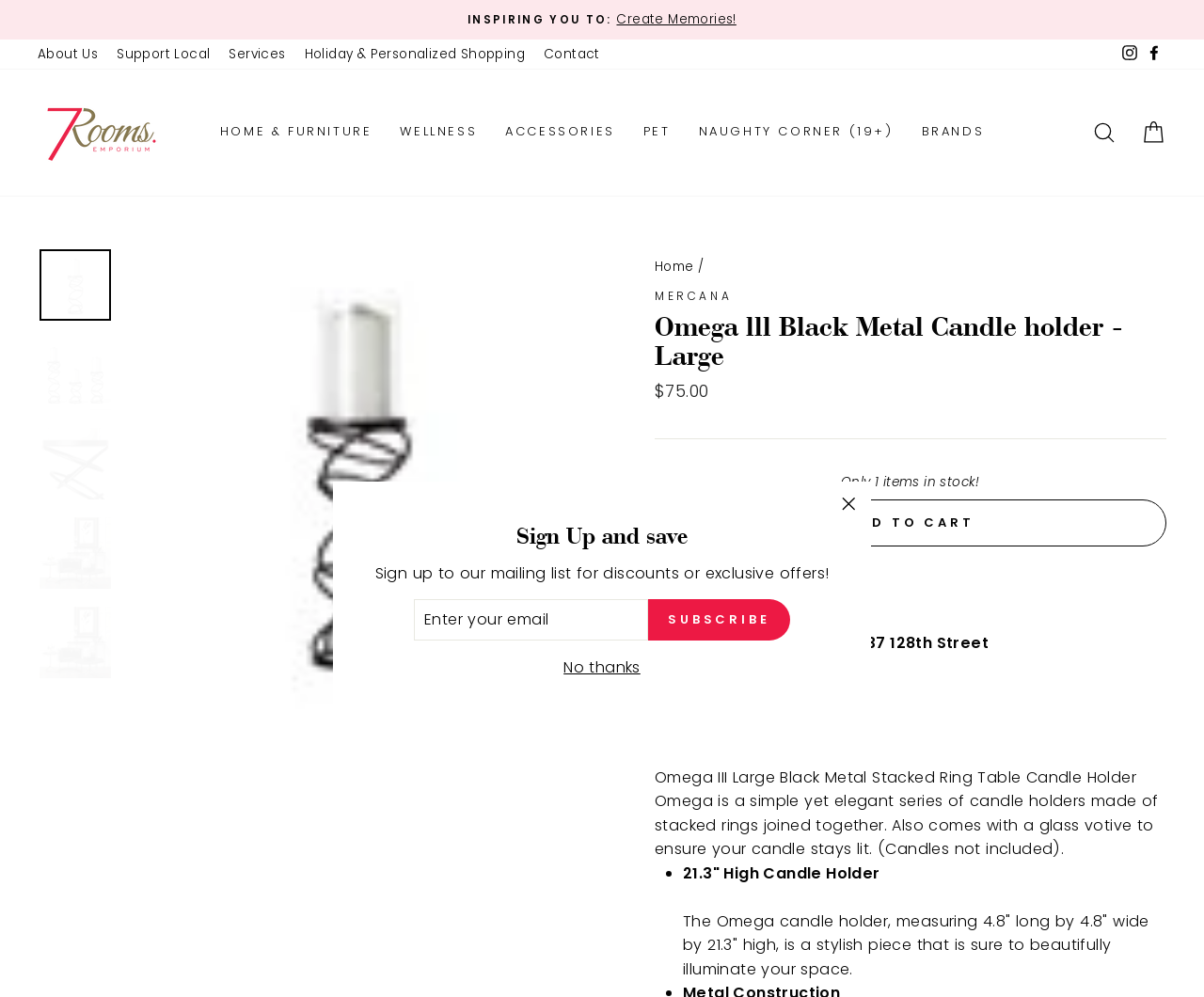Utilize the details in the image to give a detailed response to the question: Is the Omega candle holder available for pickup?

The availability of the Omega candle holder for pickup can be found in the product description section, where it is stated as 'Pickup available at 1637 128th Street'.